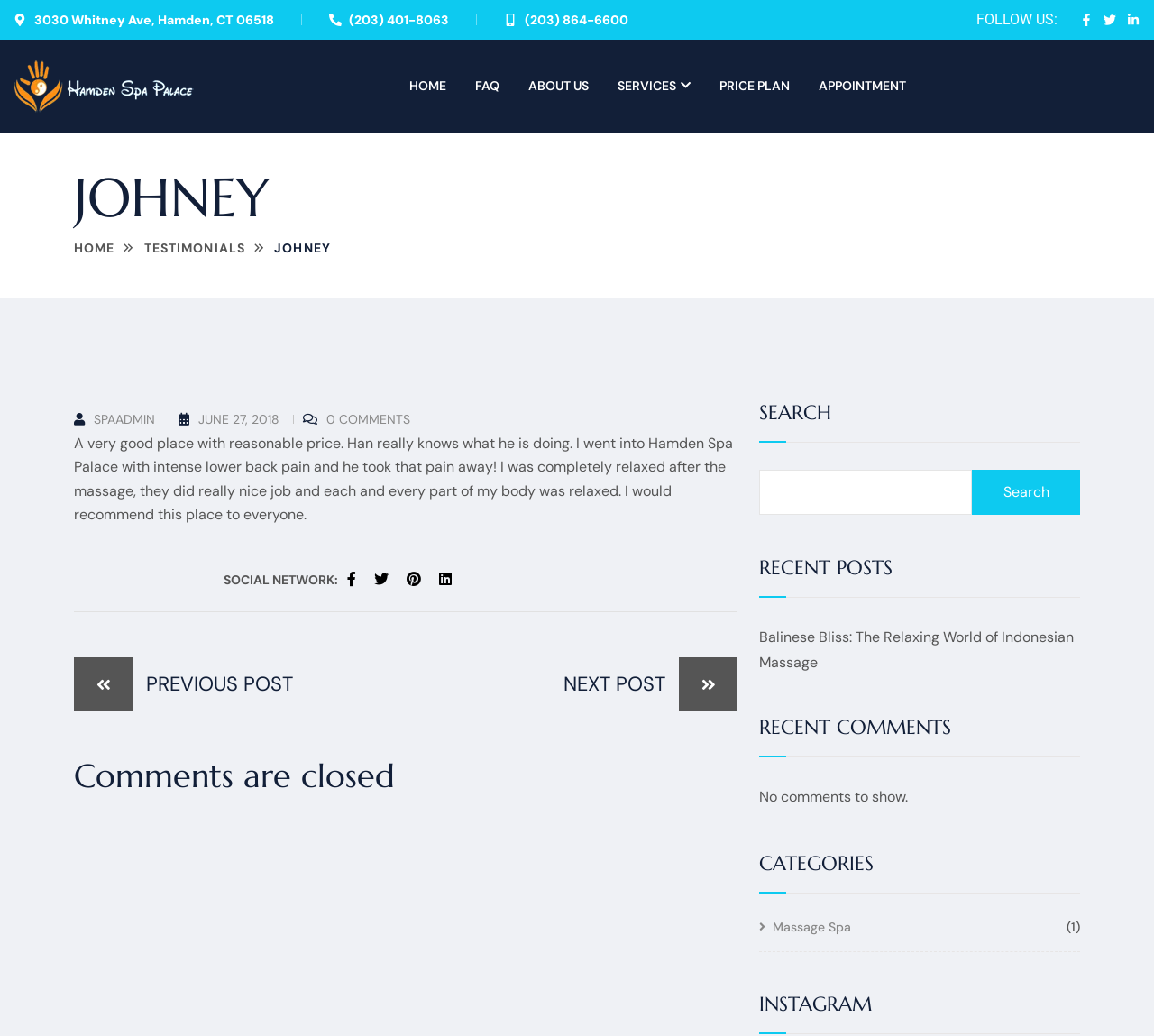Identify the coordinates of the bounding box for the element described below: "alt="Hamden Massage" title="Hamden Massage"". Return the coordinates as four float numbers between 0 and 1: [left, top, right, bottom].

[0.012, 0.073, 0.168, 0.091]